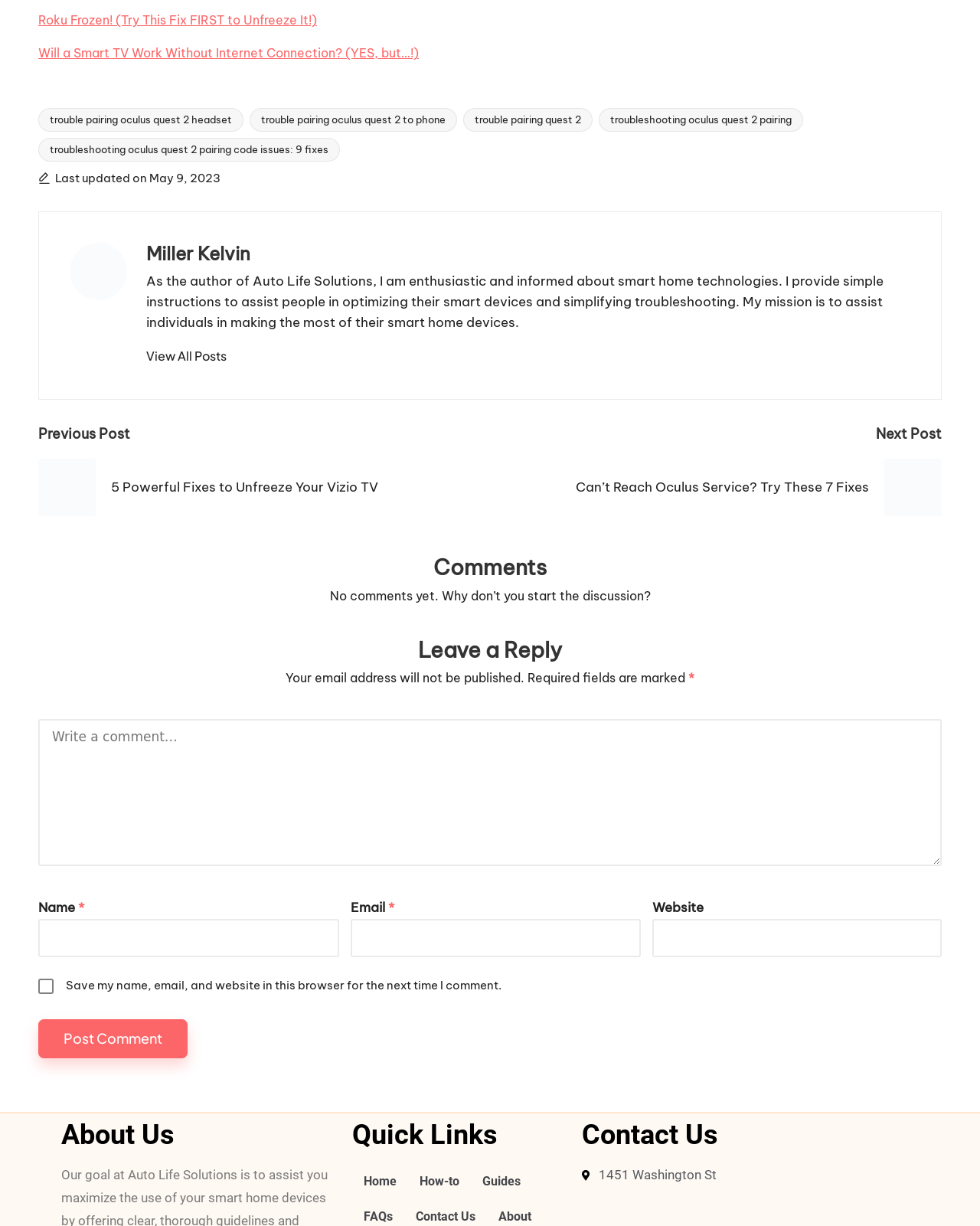How many links are there in the 'Previous Post' section?
Please answer the question with a detailed response using the information from the screenshot.

In the 'Previous Post' section, there is only one link, which is '5 Powerful Fixes to Unfreeze Your Vizio TV'.